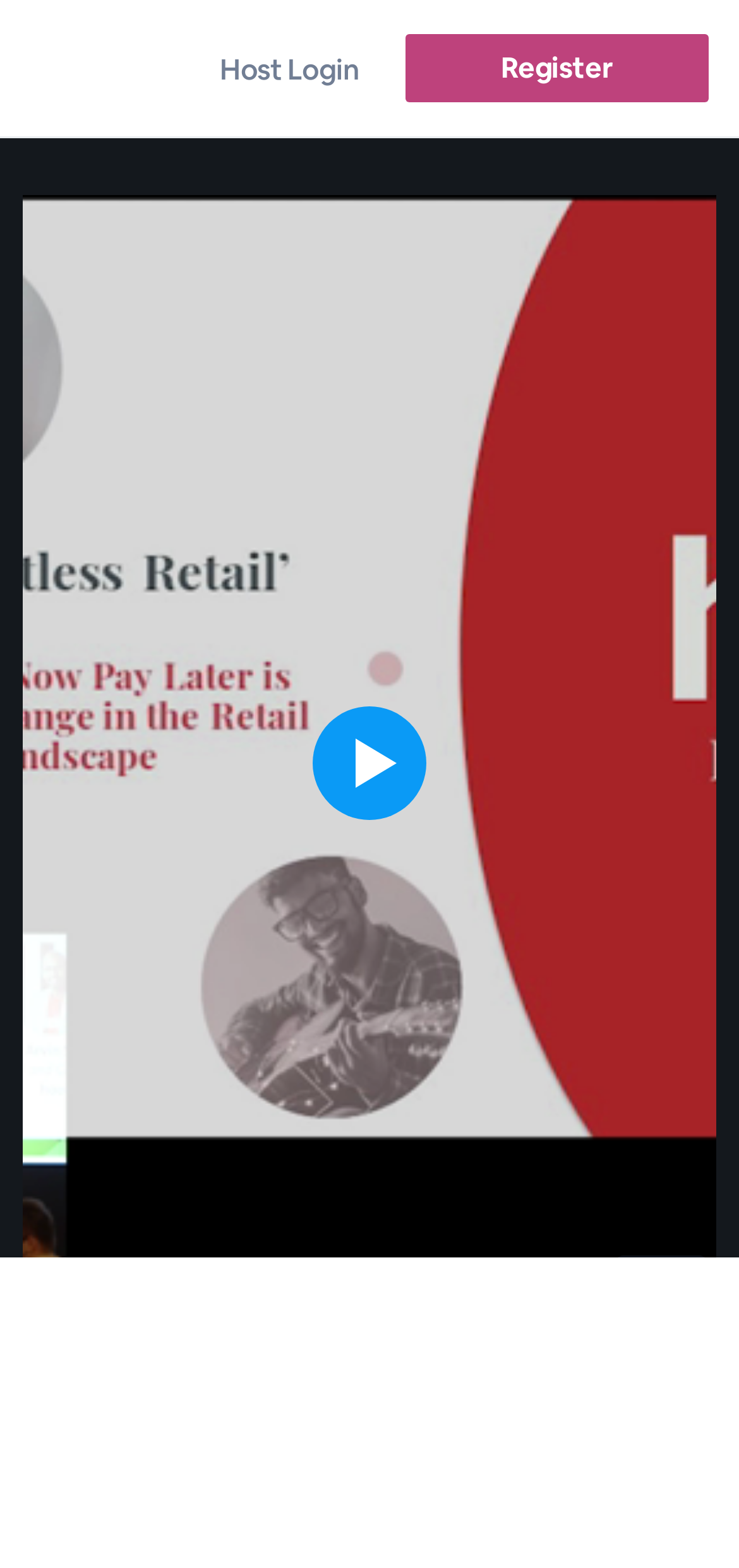What is the purpose of the webinar?
Using the image as a reference, deliver a detailed and thorough answer to the question.

Based on the title of the webinar, 'How Buy Now Pay Later Is Driving Change In the Retail Landscape', it is clear that the purpose of the webinar is to discuss the impact of Buy Now Pay Later on the retail landscape.